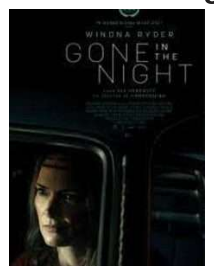Explain in detail what you see in the image.

The image features the movie poster for "Gone in the Night 2022," starring Winona Ryder. The poster conveys a dark, suspenseful atmosphere that aligns with the film's mystery and thriller genres. Winona Ryder's expressive face is seen through a car window, hinting at the film's tension and intrigue. The title "GONE IN THE NIGHT" is prominently displayed, drawing attention to the film's themes of disappearance and uncertainty. Directed by Eli Horowitz, this movie follows a couple's unsettling experience at a remote cabin, where they encounter unexpected challenges. The design effectively captures the essence of the film, enticing viewers with its moody visual narrative.